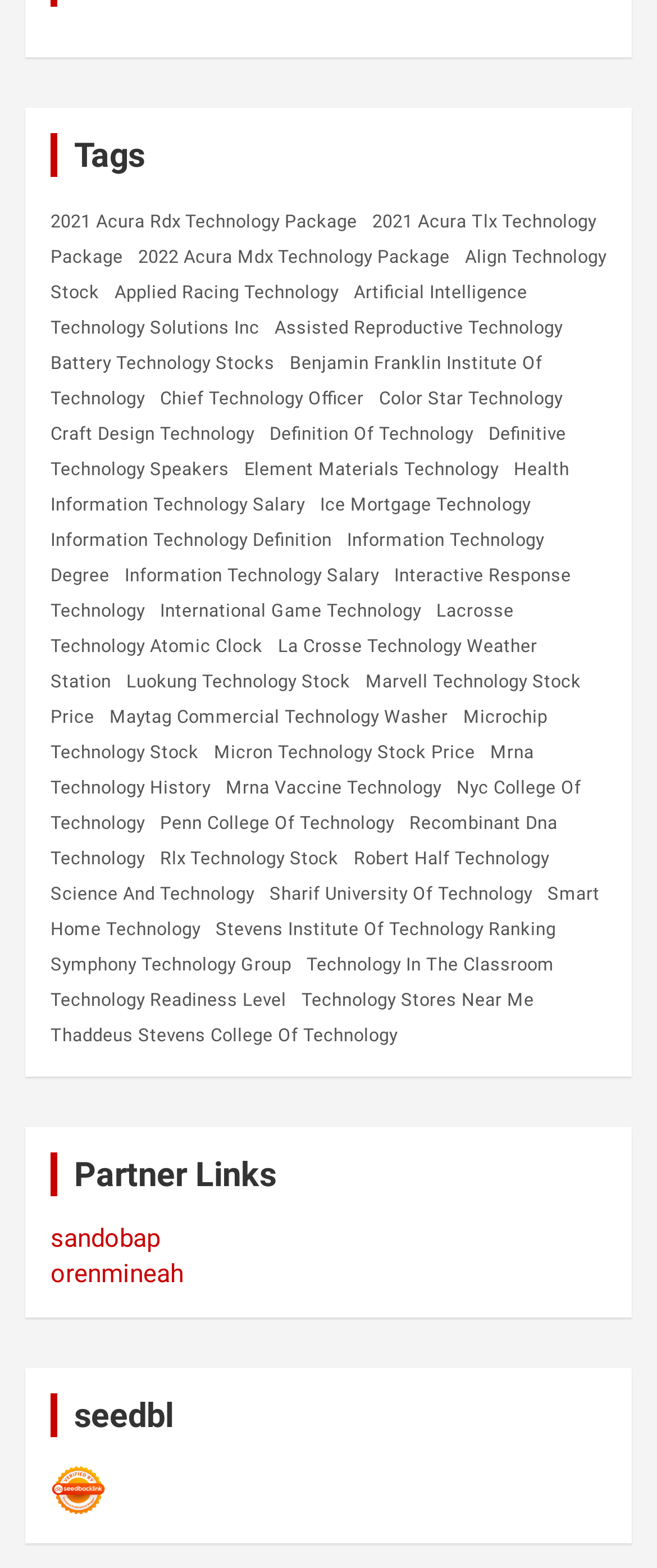Provide a brief response using a word or short phrase to this question:
How many headings are on the webpage?

3